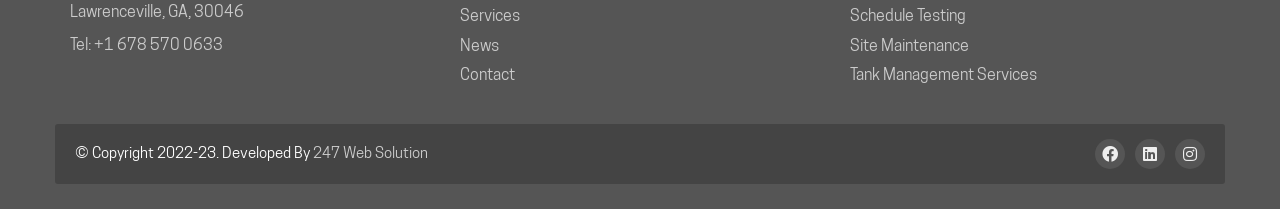Respond with a single word or short phrase to the following question: 
What is the name of the company that developed the website?

247 Web Solution